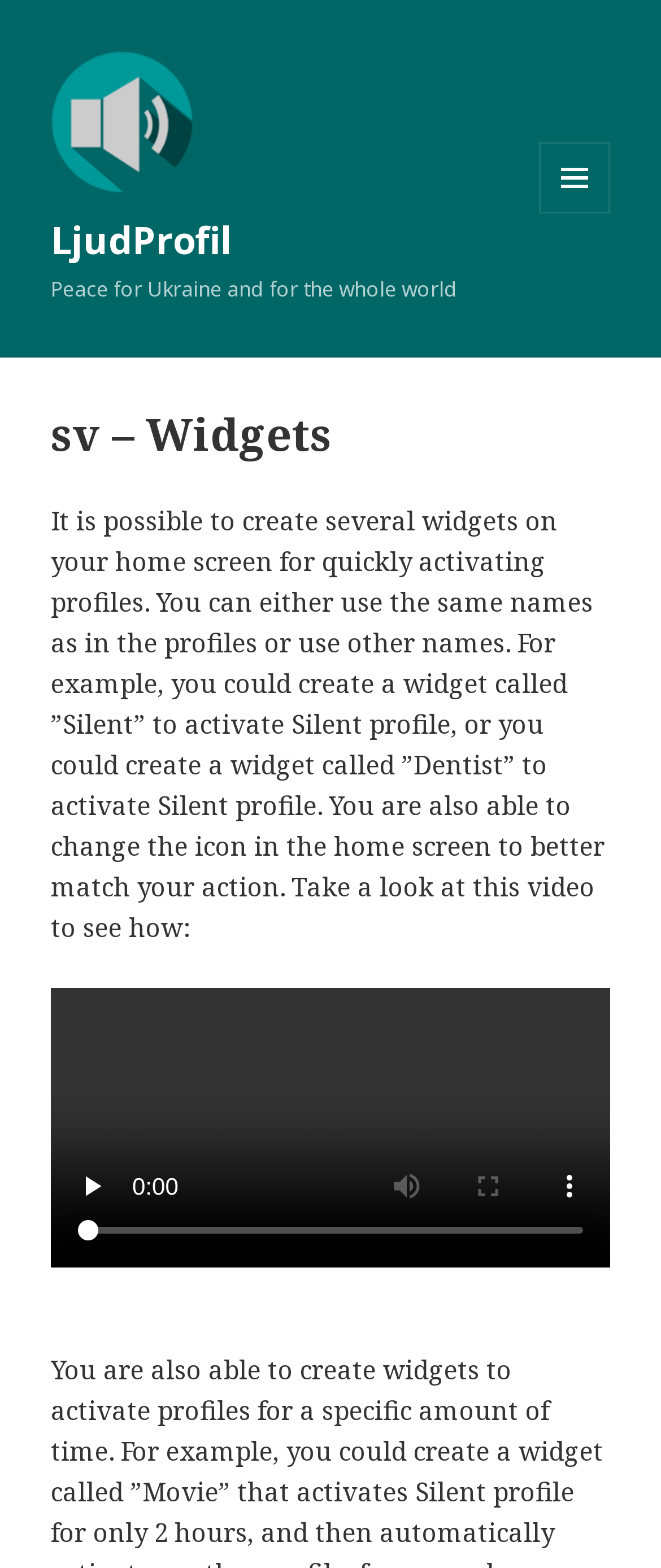Extract the bounding box coordinates of the UI element described by: "Meny och widgets". The coordinates should include four float numbers ranging from 0 to 1, e.g., [left, top, right, bottom].

[0.815, 0.091, 0.923, 0.136]